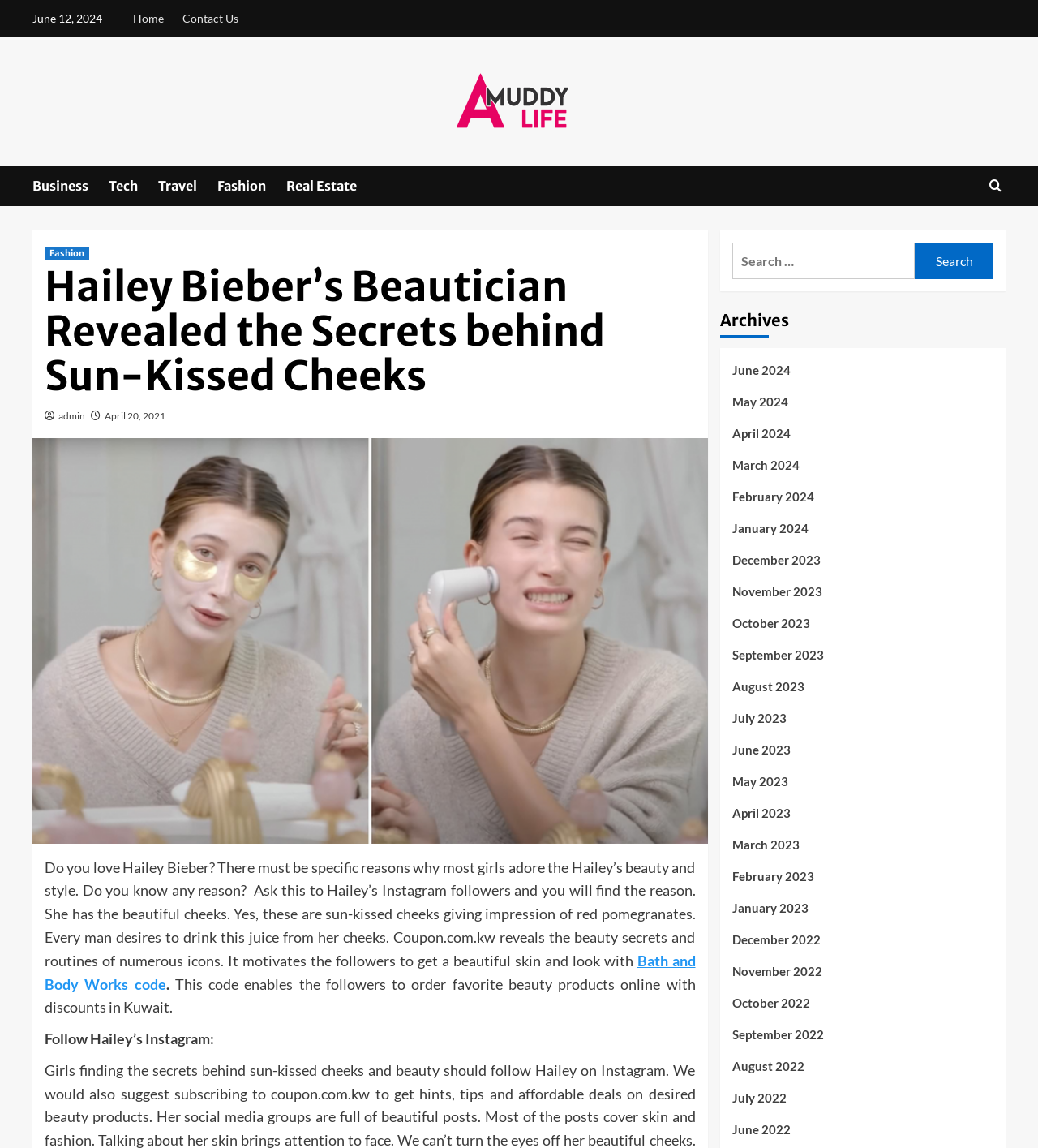How many months are listed in the archives section?
Please respond to the question with a detailed and thorough explanation.

I found the number of months listed in the archives section by counting the links starting from 'June 2024' to 'July 2022' which are located at the bottom right of the webpage.